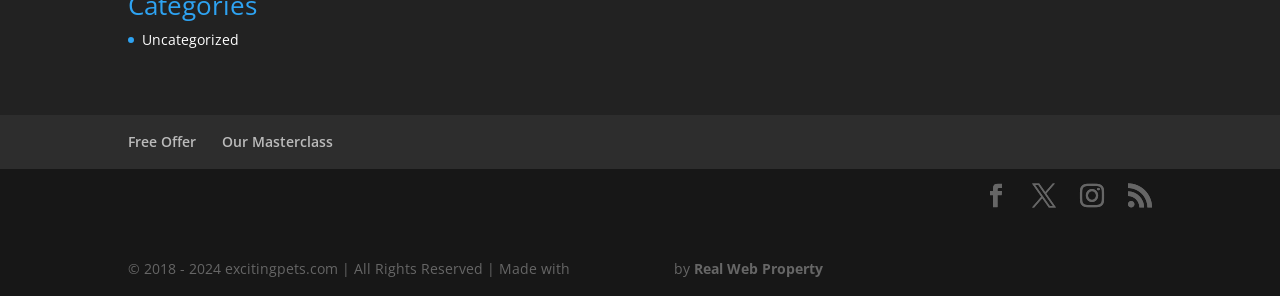What is the type of the 'Uncategorized' element?
Based on the image, give a concise answer in the form of a single word or short phrase.

link